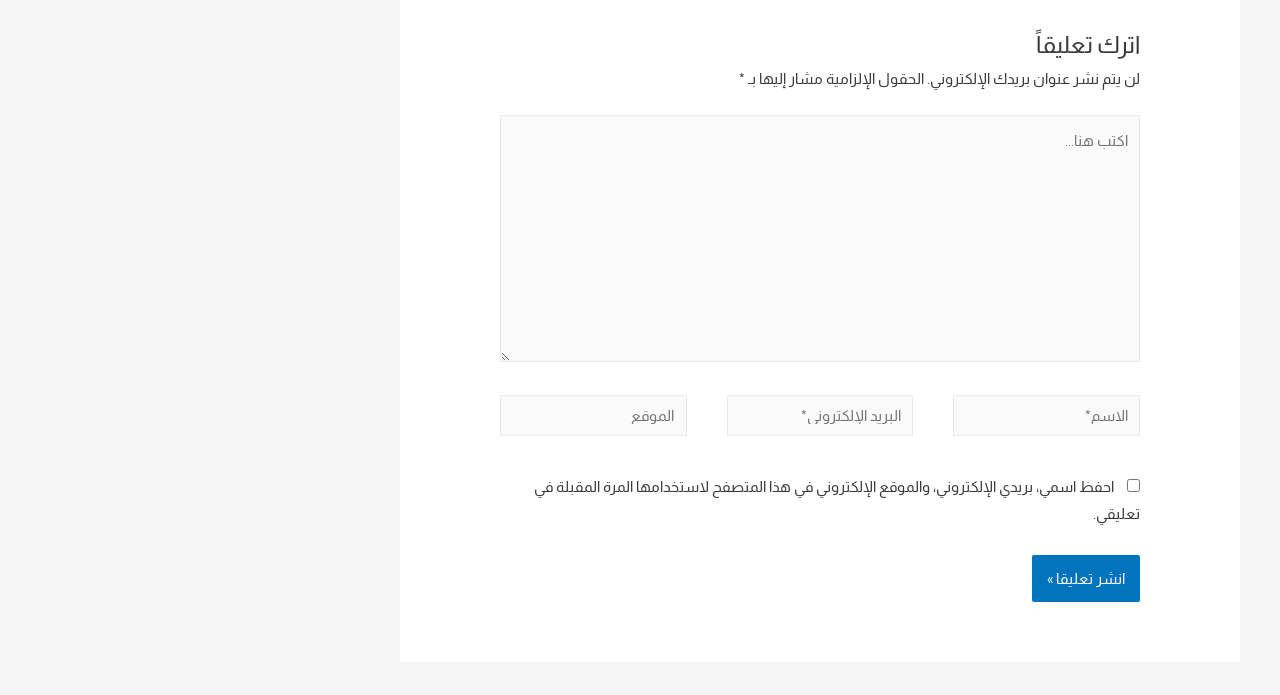Provide the bounding box coordinates for the UI element that is described as: "parent_node: الموقع name="url" placeholder="الموقع"".

[0.391, 0.568, 0.536, 0.628]